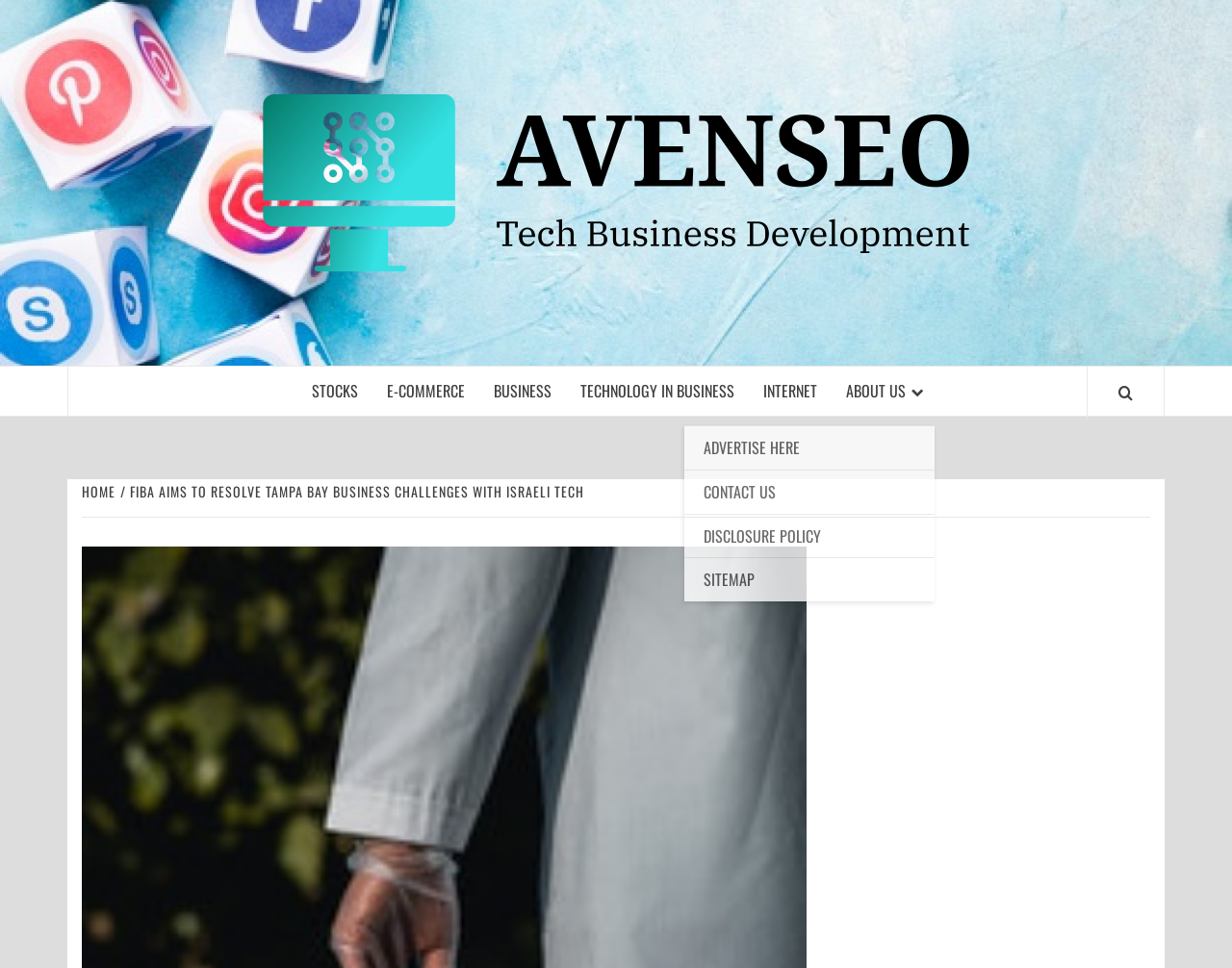What is the current page in the breadcrumb navigation?
Please respond to the question with as much detail as possible.

The breadcrumb navigation is a series of link elements located at the top of the webpage, and the current page is indicated by the link element with the text 'FIBA AIMS TO RESOLVE TAMPA BAY BUSINESS CHALLENGES WITH ISRAELI TECH', which suggests that this is the current page being viewed.